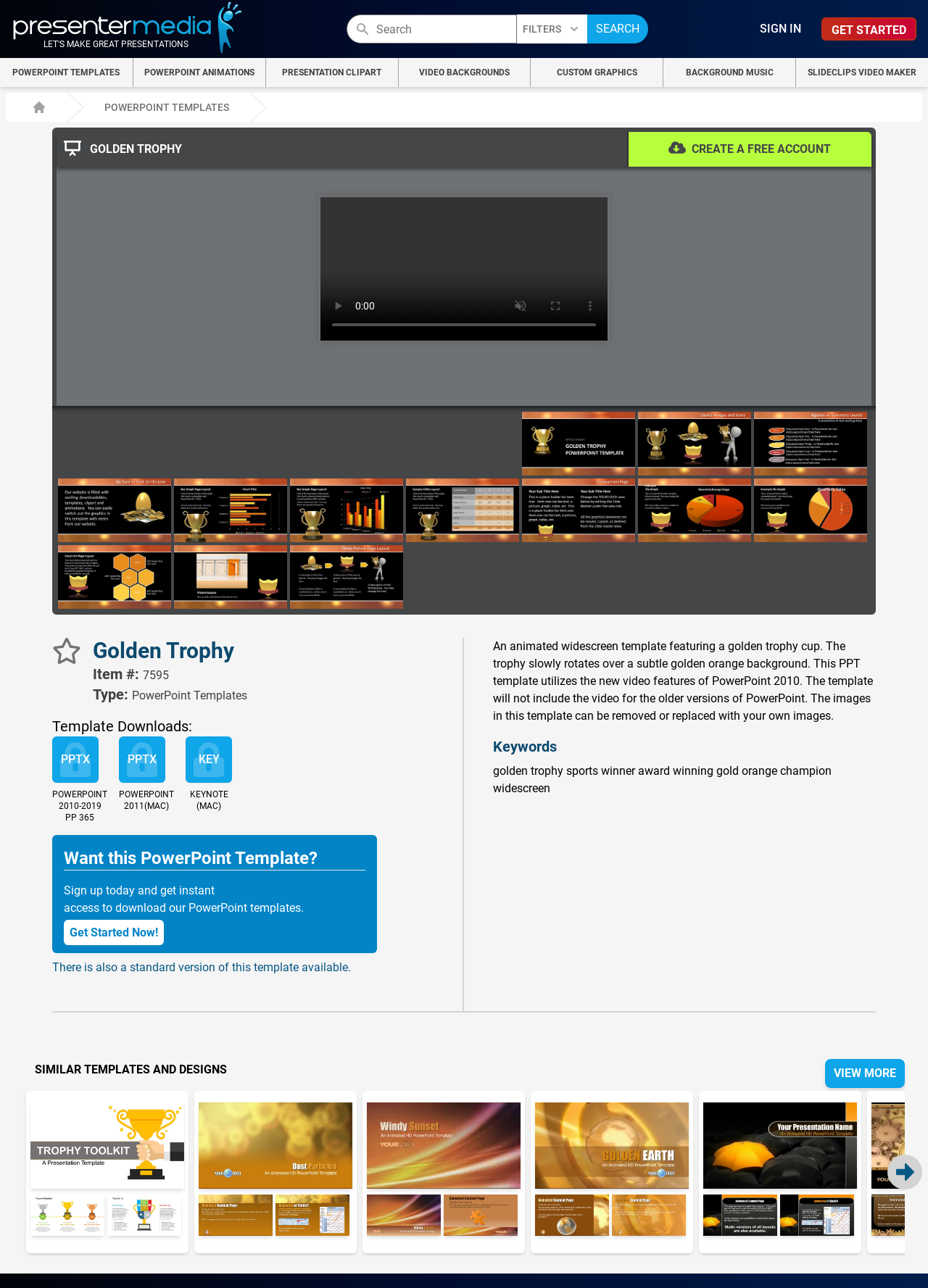Highlight the bounding box coordinates of the element you need to click to perform the following instruction: "Sign in to your account."

[0.809, 0.014, 0.873, 0.032]